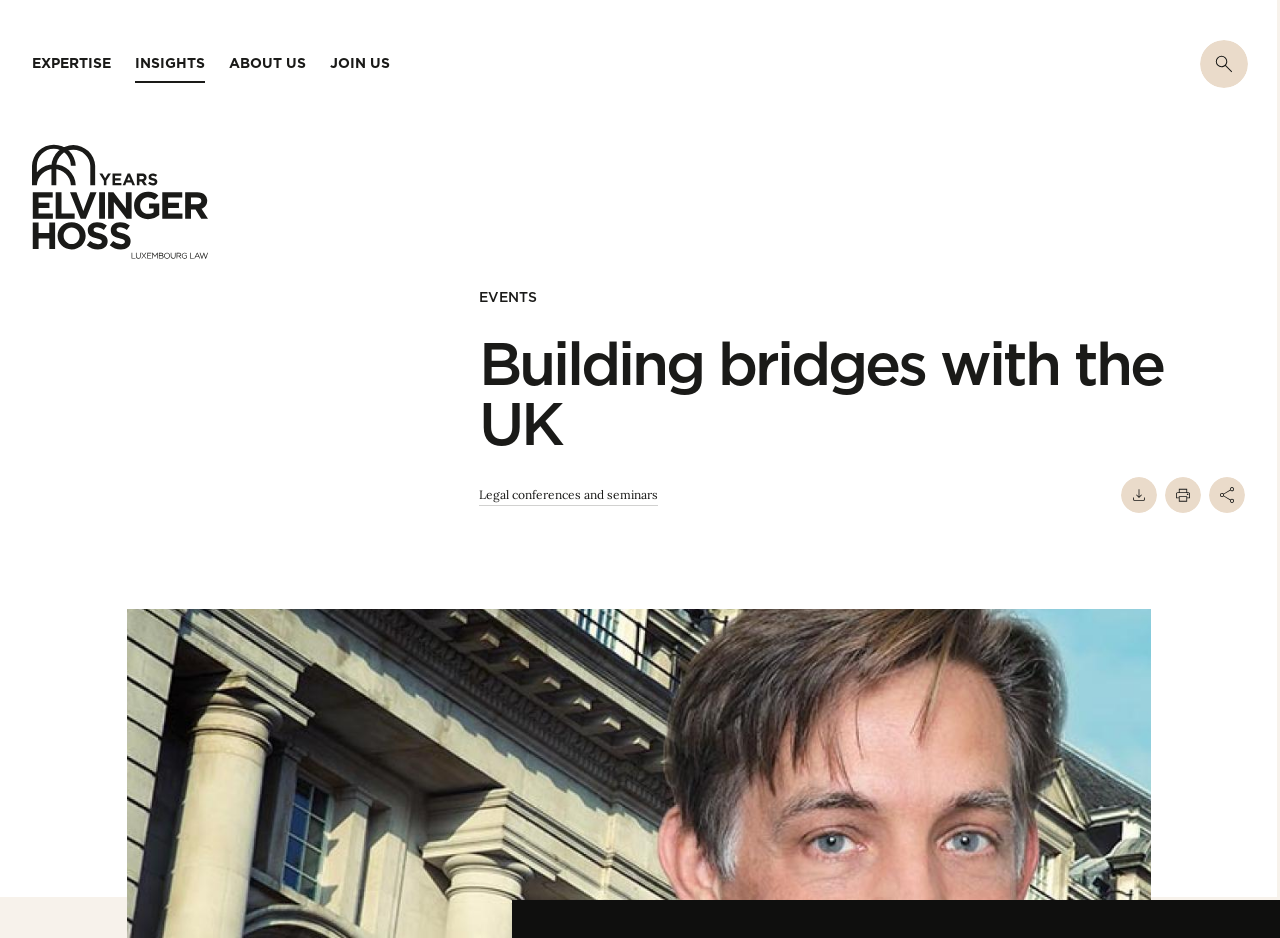What can be downloaded from the webpage?
Refer to the image and offer an in-depth and detailed answer to the question.

There is a 'Download PDF' button on the webpage, which suggests that a PDF file can be downloaded from the webpage.